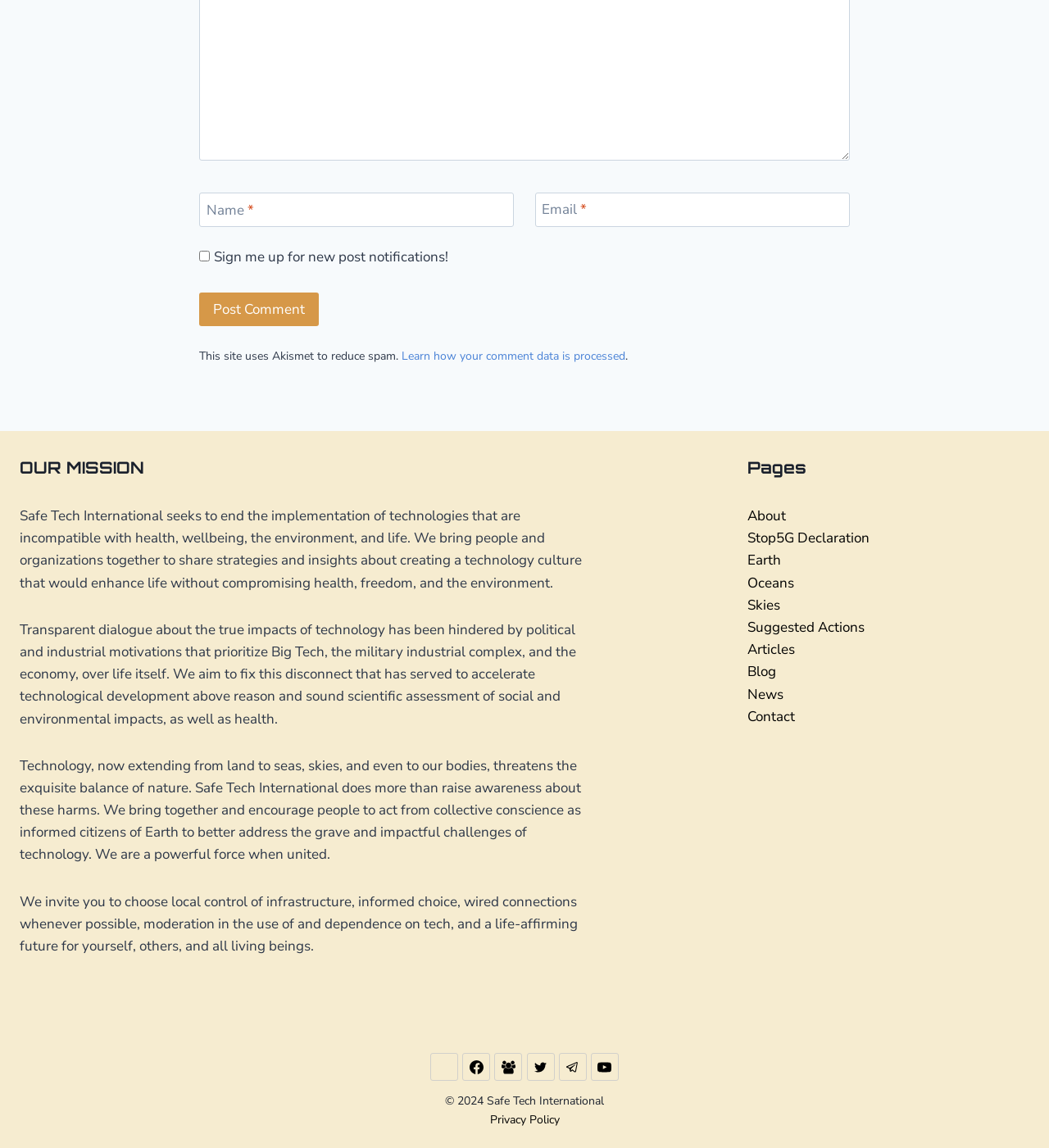Please provide the bounding box coordinates for the element that needs to be clicked to perform the following instruction: "Enter your name". The coordinates should be given as four float numbers between 0 and 1, i.e., [left, top, right, bottom].

[0.19, 0.167, 0.49, 0.197]